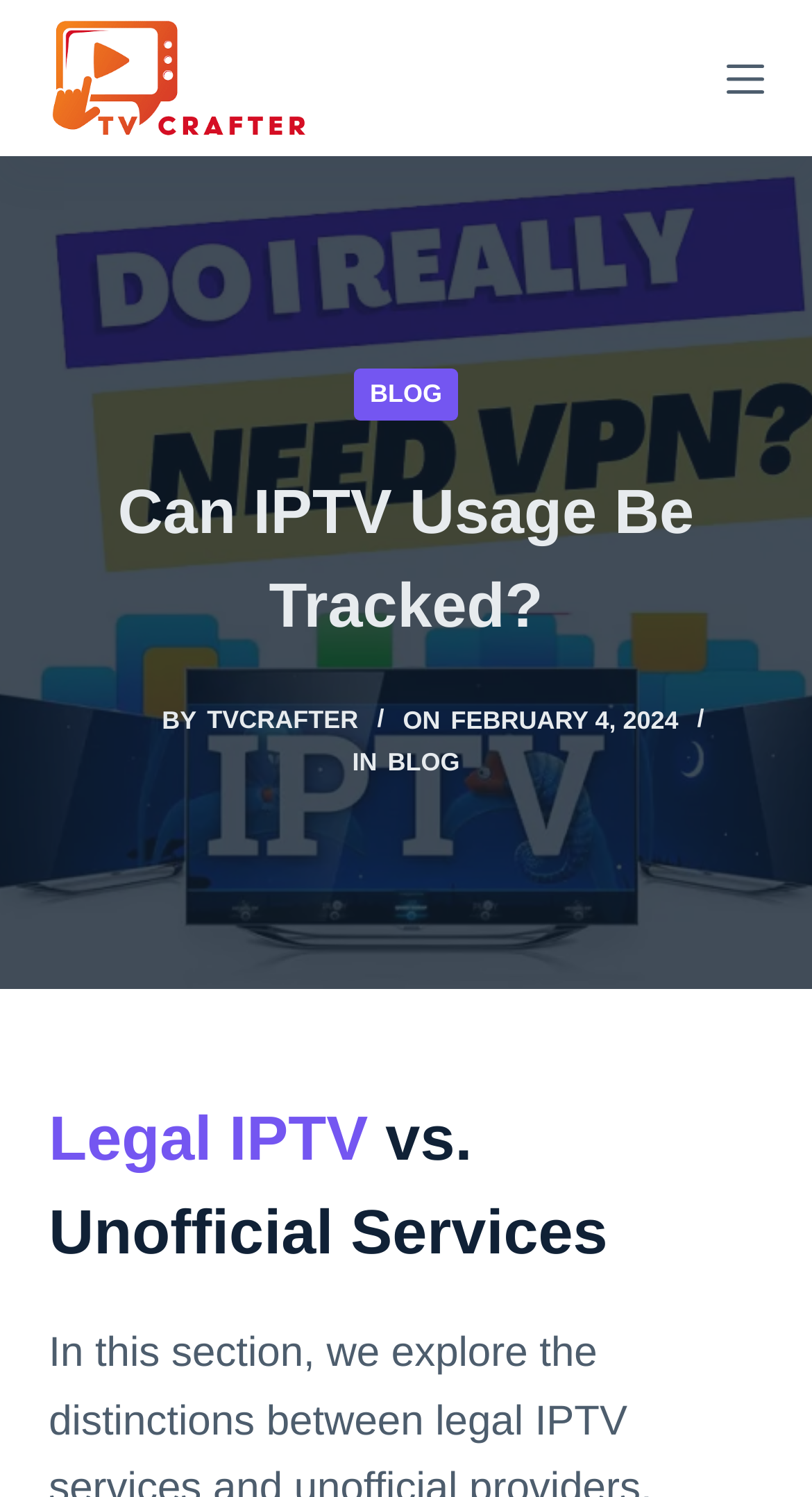Identify the bounding box for the UI element that is described as follows: "Legal IPTV".

[0.06, 0.739, 0.453, 0.784]